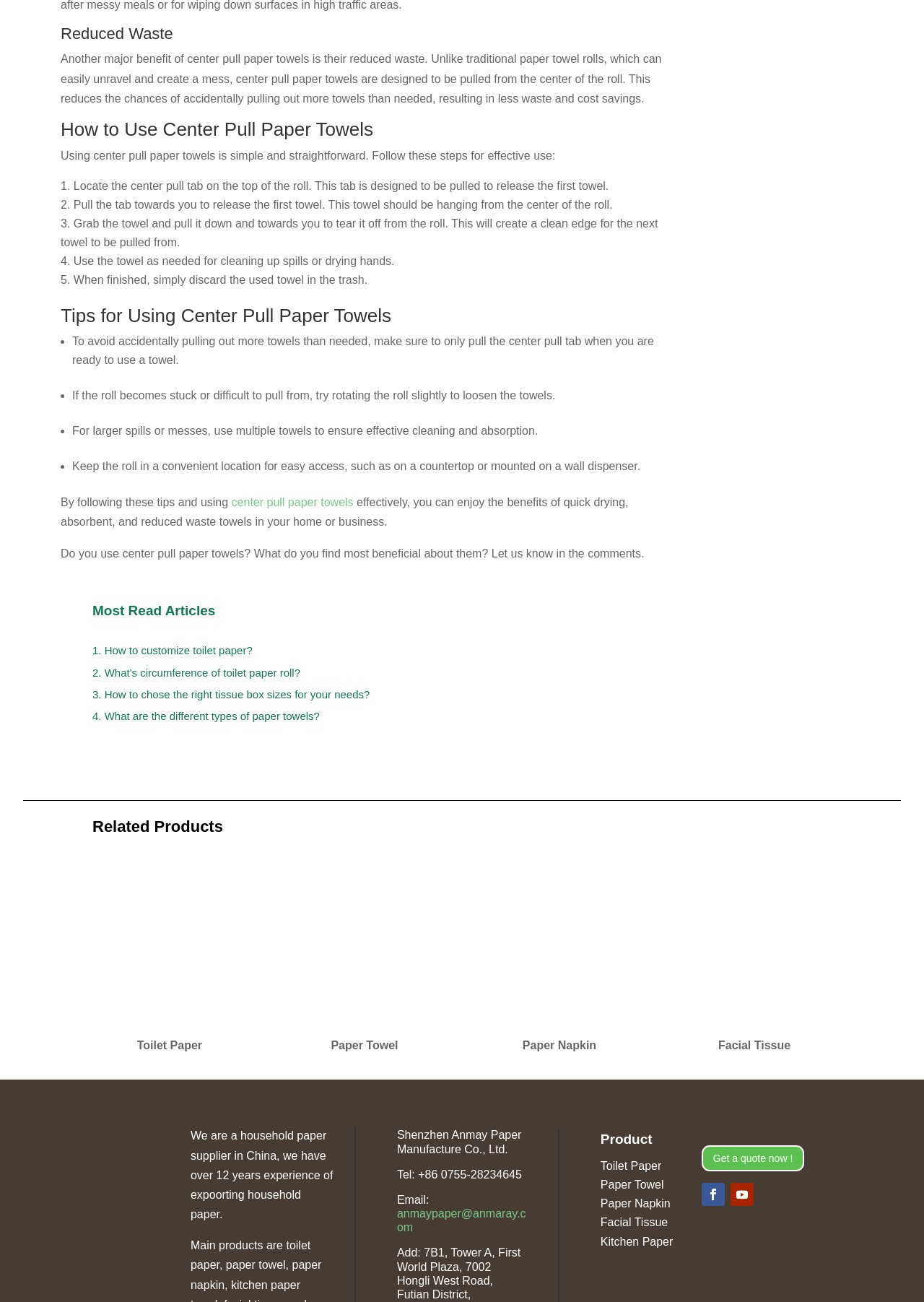What type of products does the company 'Shenzhen Anmay Paper Manufacture Co., Ltd.' supply?
Please analyze the image and answer the question with as much detail as possible.

According to the webpage, the company 'Shenzhen Anmay Paper Manufacture Co., Ltd.' is a household paper supplier in China, and they have over 12 years of experience in exporting household paper products.